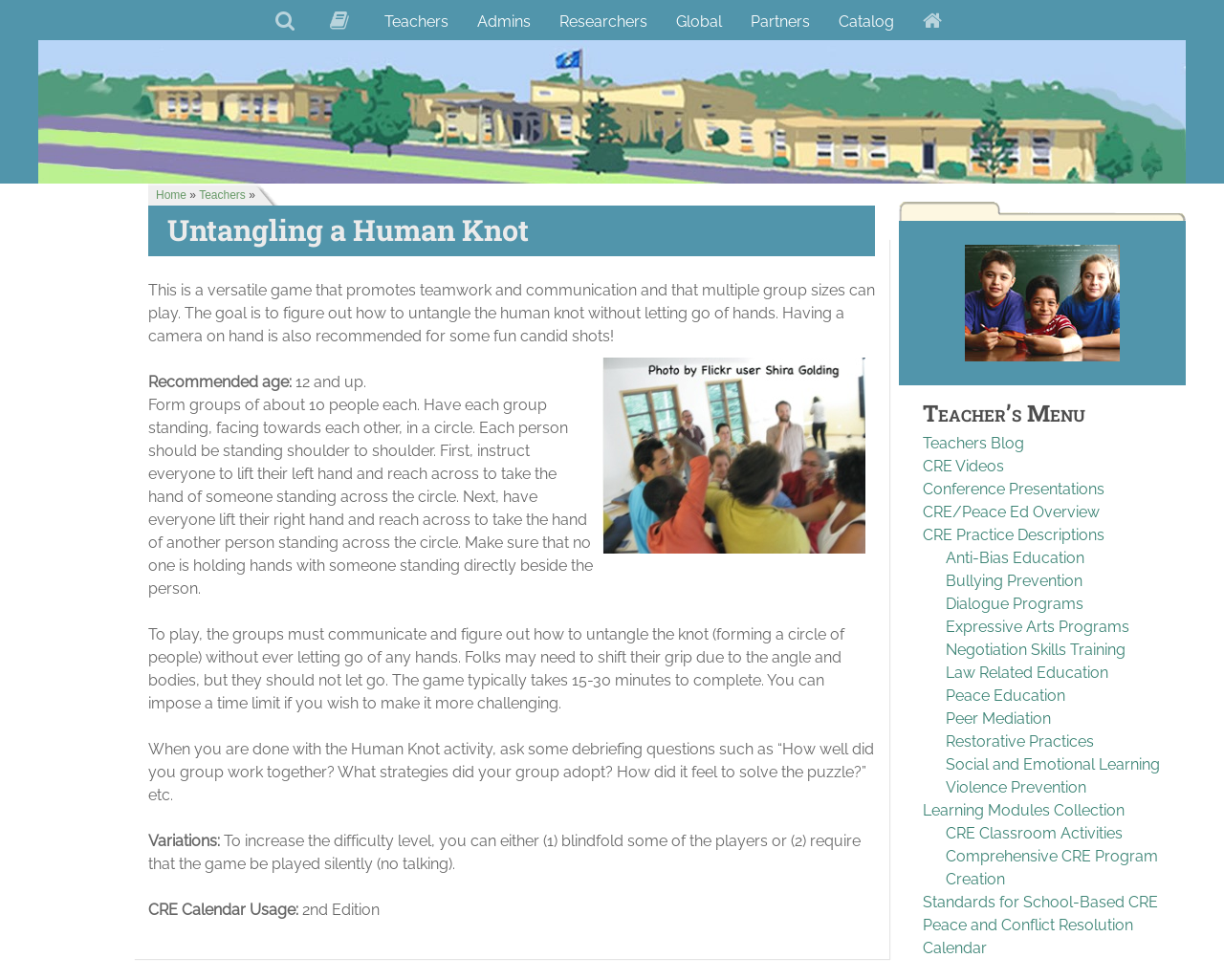Locate the bounding box coordinates of the UI element described by: "CRE Classroom Activities". Provide the coordinates as four float numbers between 0 and 1, formatted as [left, top, right, bottom].

[0.773, 0.841, 0.917, 0.859]